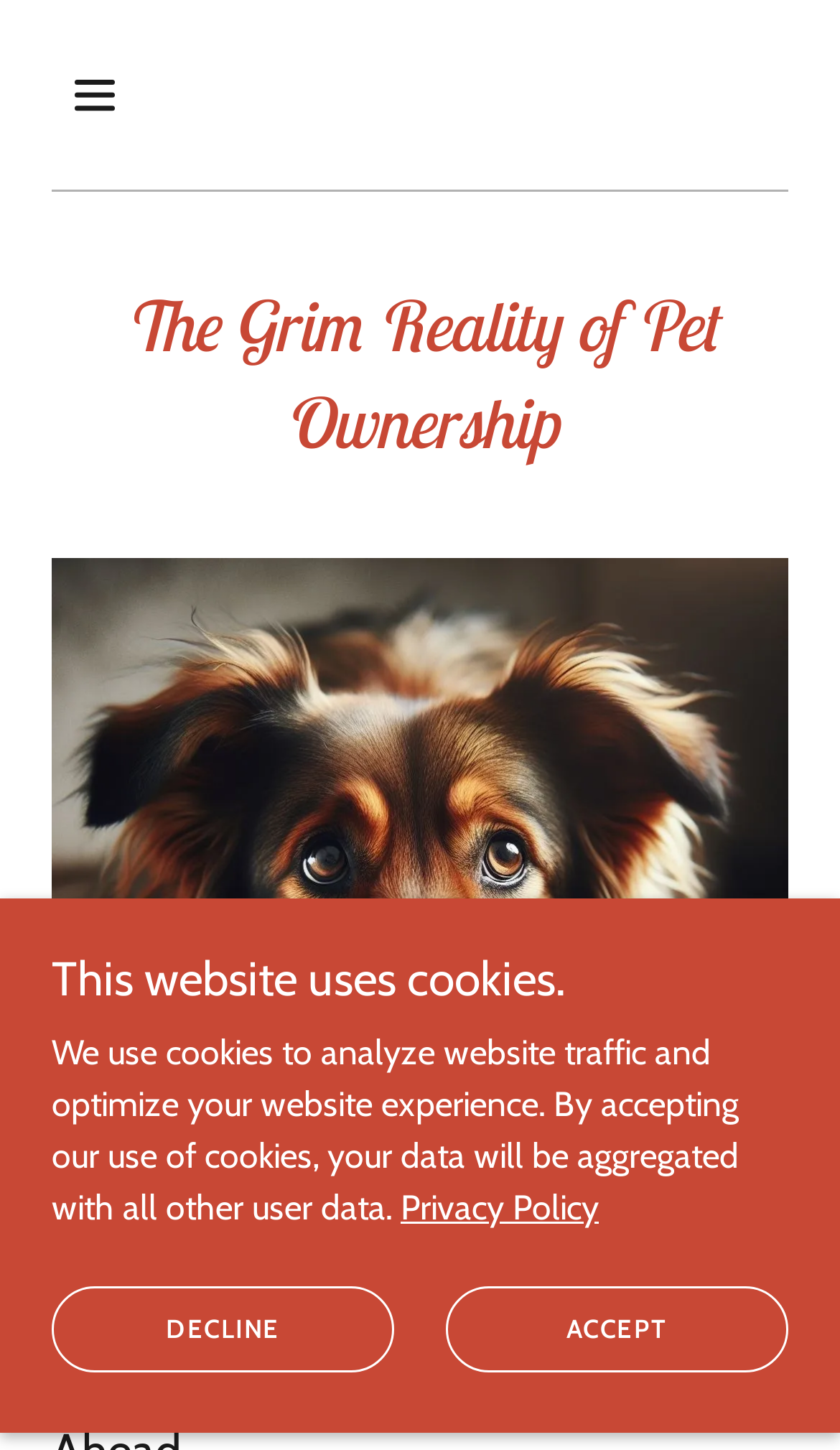What is the relationship between the image and the article?
Respond to the question with a single word or phrase according to the image.

Illustration